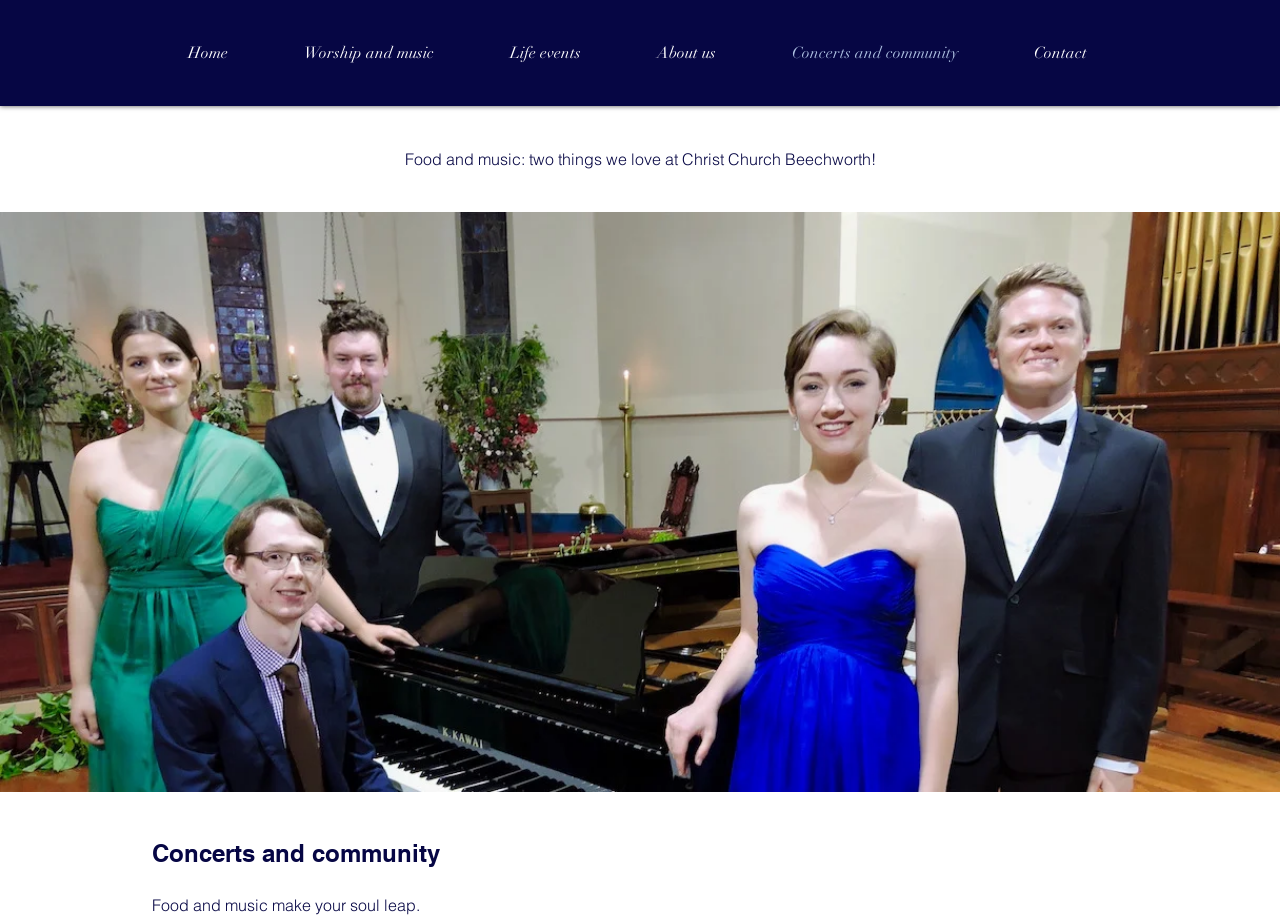What is the theme of the concert?
Please provide an in-depth and detailed response to the question.

I deduced this answer by analyzing the text 'Food and music: two things we love at Christ Church Beechworth!' and 'Food and music make your soul leap.' which implies that the concert is related to food and music.